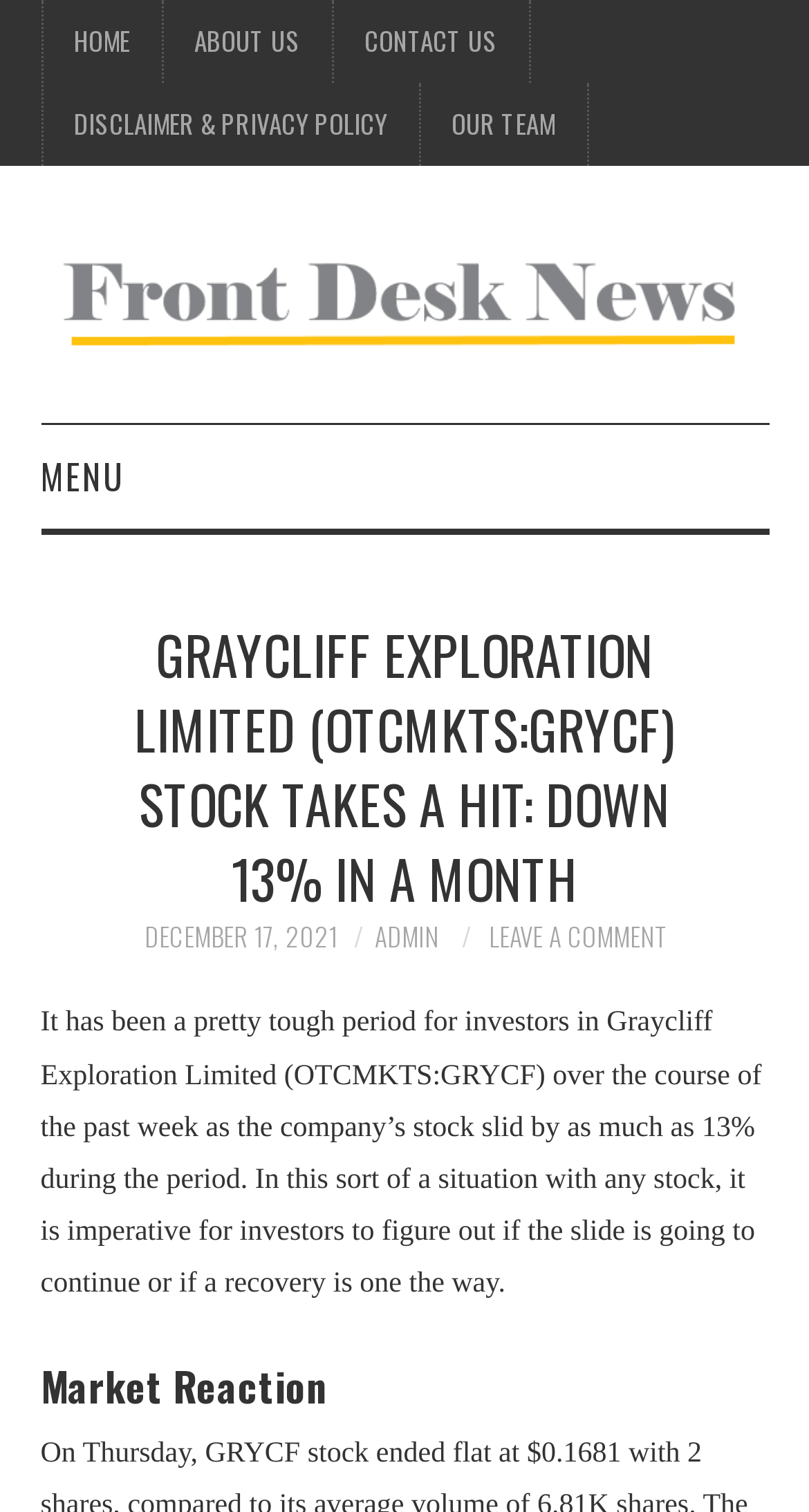What is the principal heading displayed on the webpage?

GRAYCLIFF EXPLORATION LIMITED (OTCMKTS:GRYCF) STOCK TAKES A HIT: DOWN 13% IN A MONTH